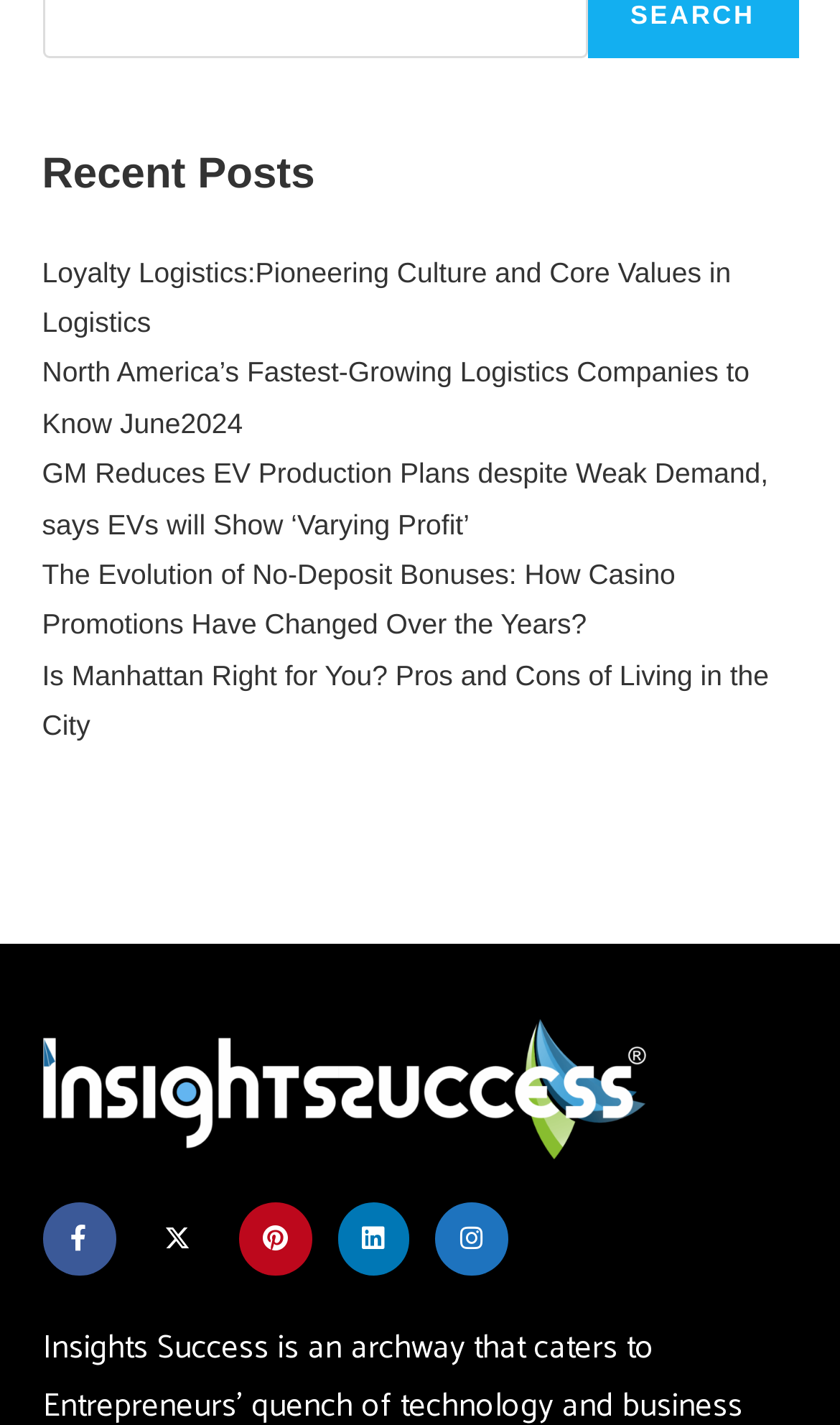Locate the bounding box coordinates of the clickable area needed to fulfill the instruction: "Share on Facebook".

[0.051, 0.844, 0.137, 0.895]